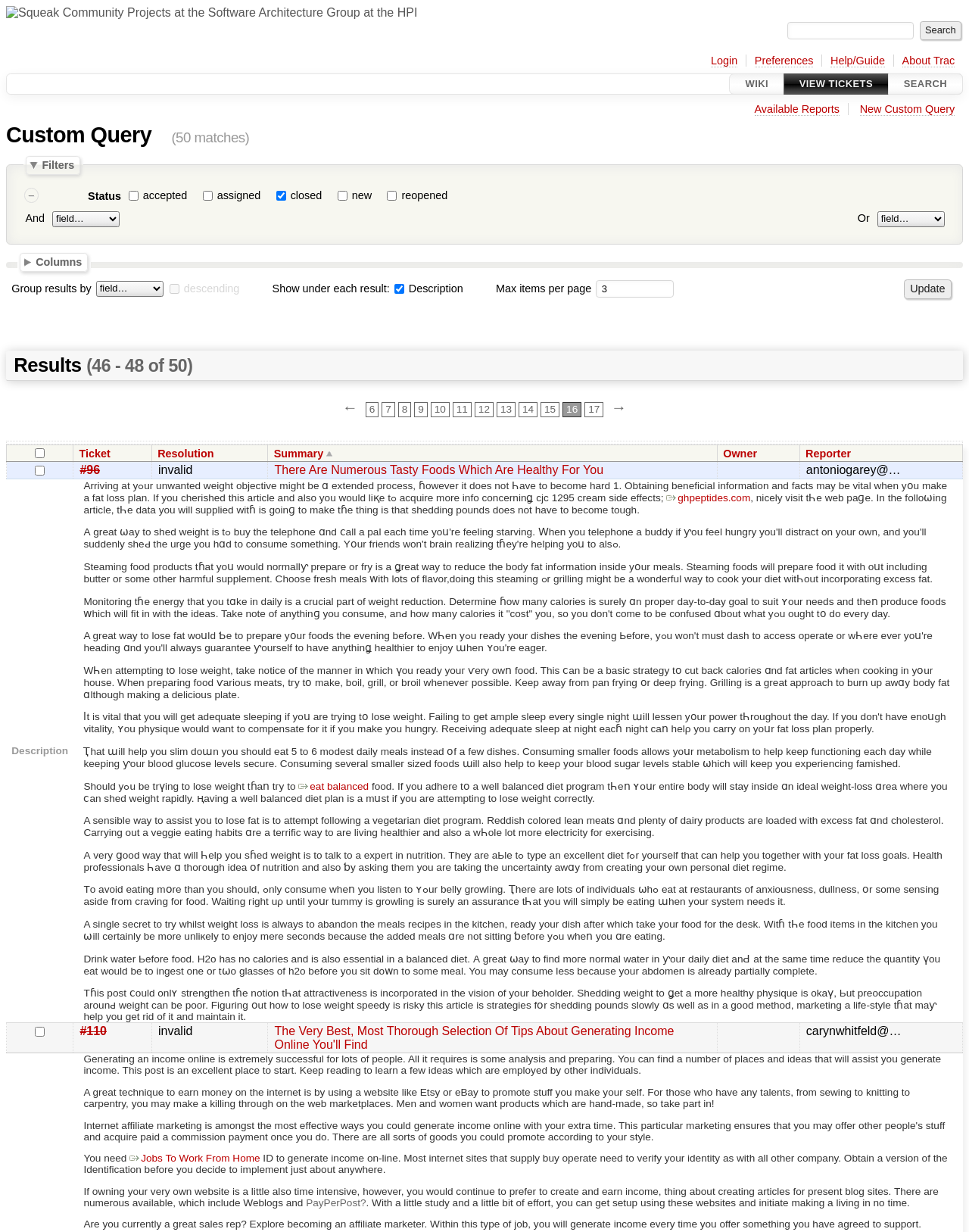What is the function of the 'Update' button?
Refer to the image and provide a one-word or short phrase answer.

To update the results